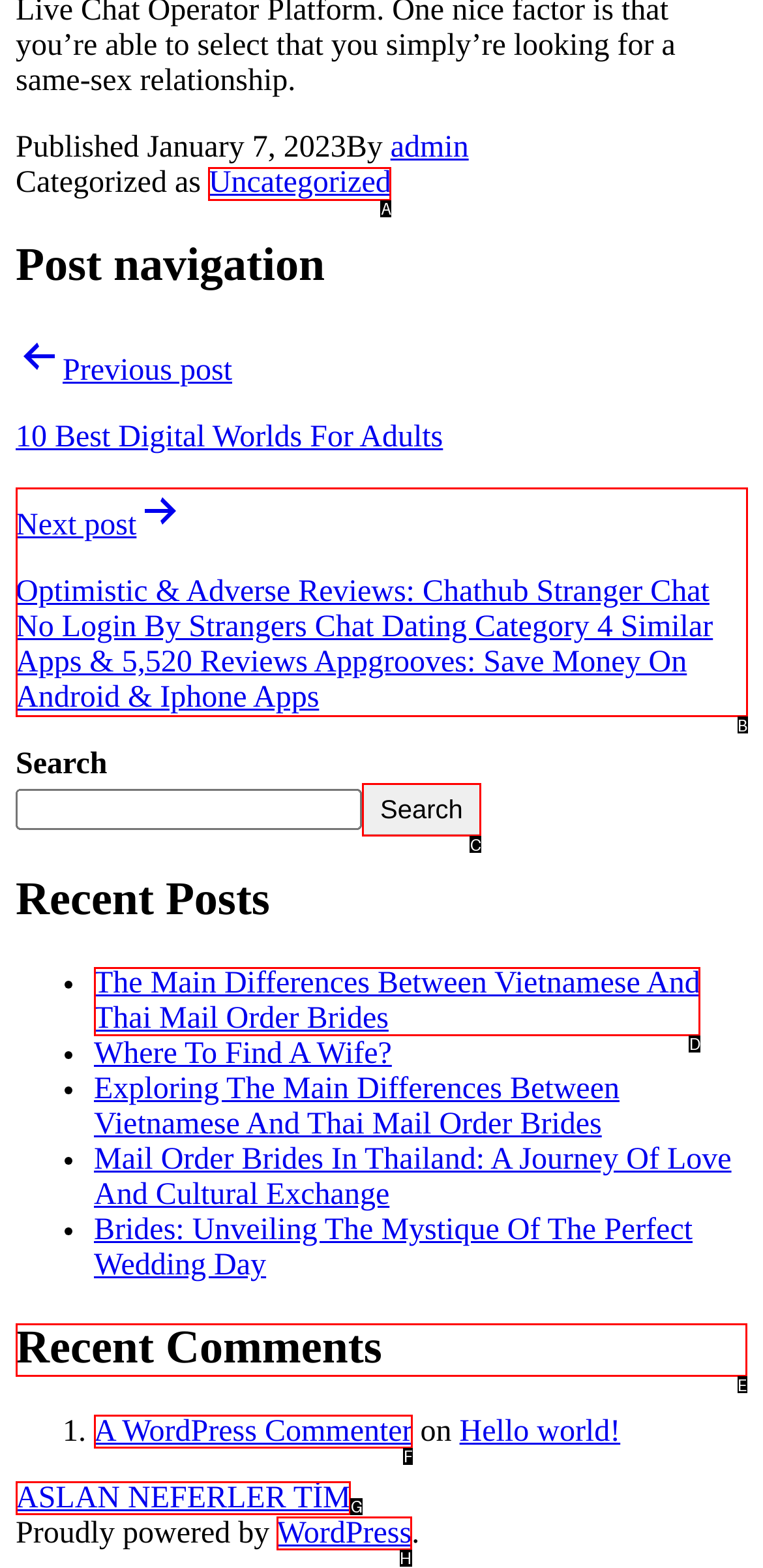From the options shown in the screenshot, tell me which lettered element I need to click to complete the task: View recent comments.

E